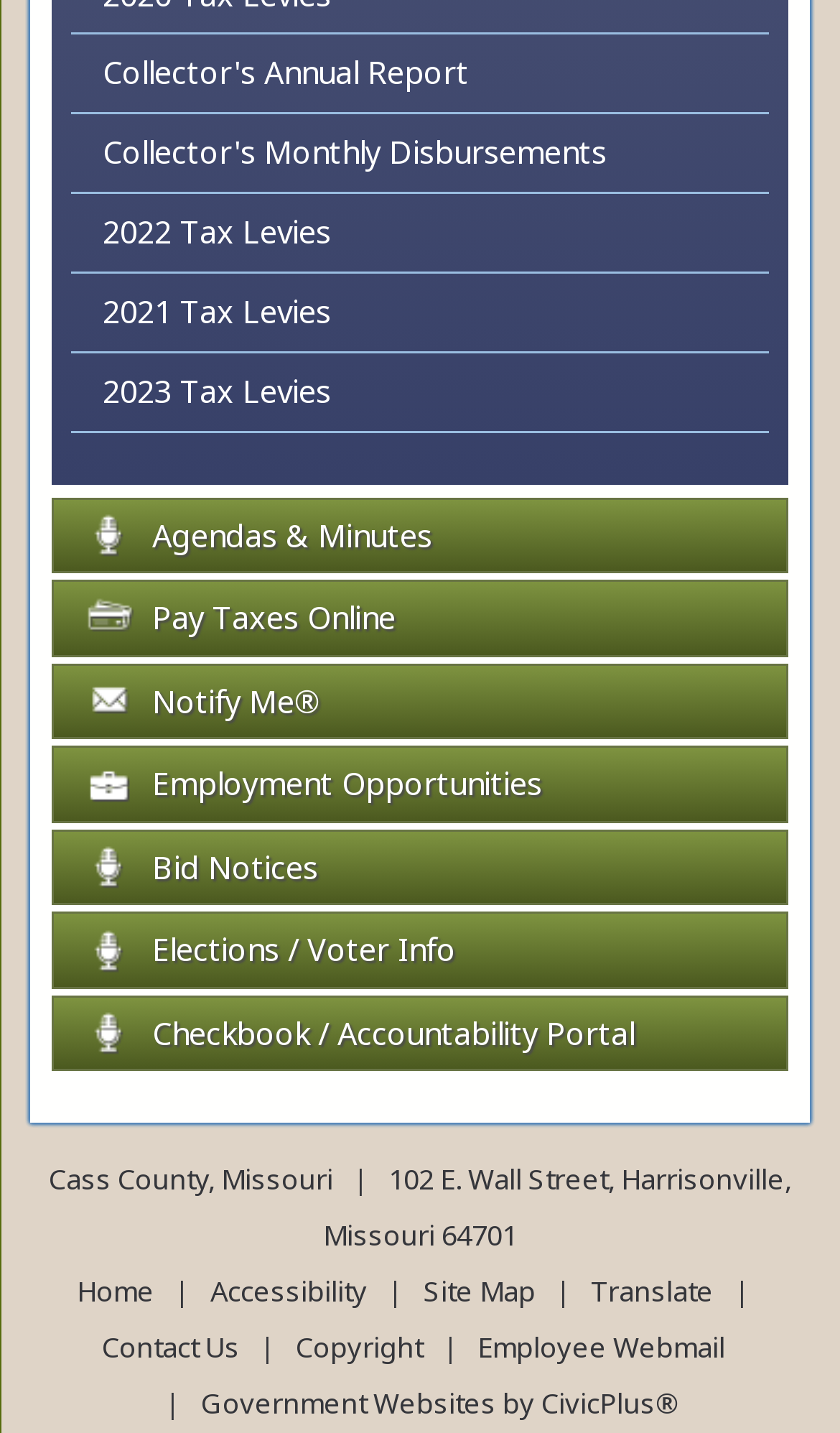Please provide a detailed answer to the question below by examining the image:
What is the purpose of the 'Notify Me' link?

I found the answer by looking at the link element with the content 'Notify Me' located at [0.061, 0.463, 0.939, 0.516]. This suggests that the link is intended for users to receive notifications, possibly related to county news or events.